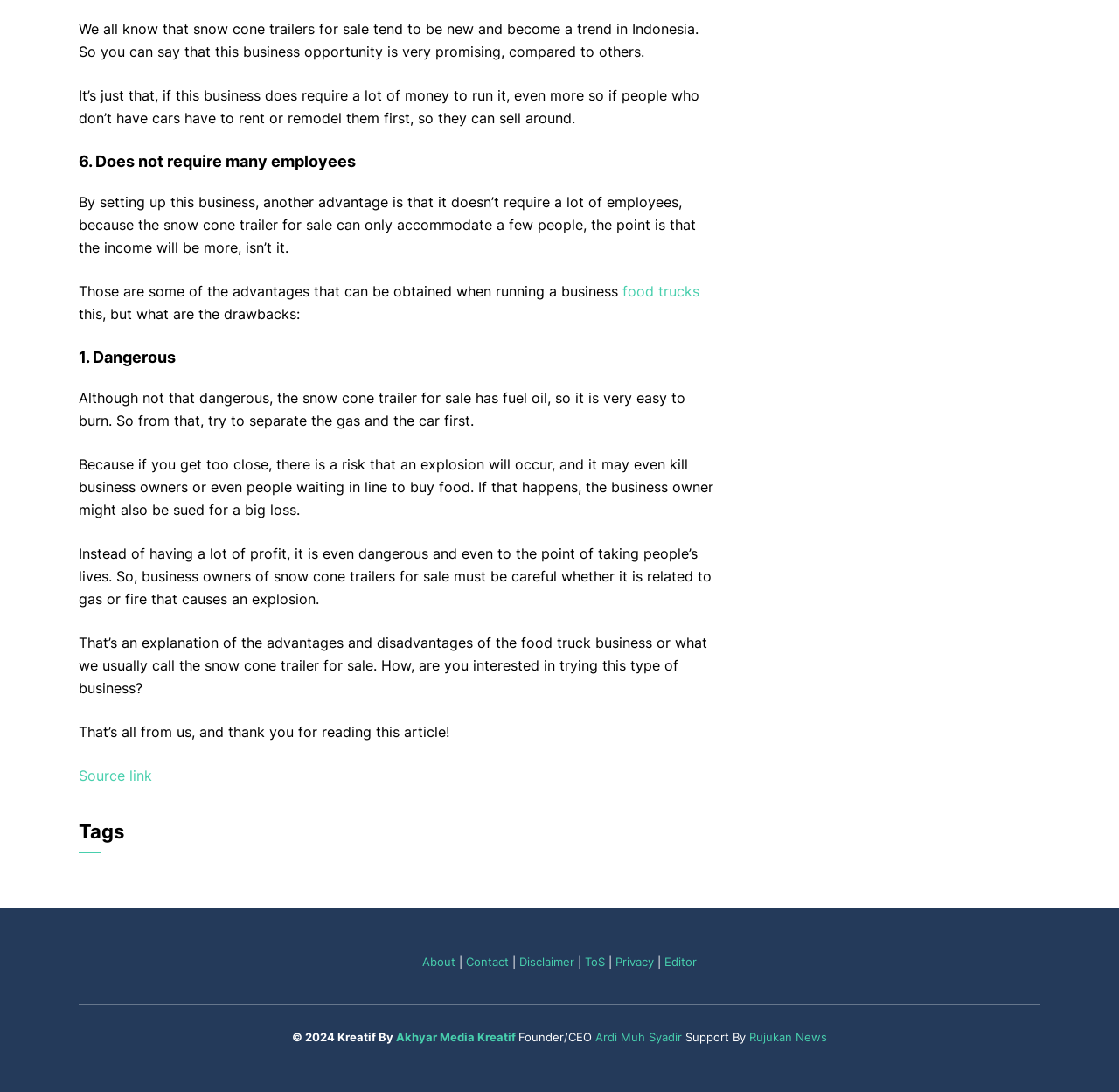Please pinpoint the bounding box coordinates for the region I should click to adhere to this instruction: "Click the 'Akhyar Media Kreatif' link".

[0.354, 0.943, 0.461, 0.956]